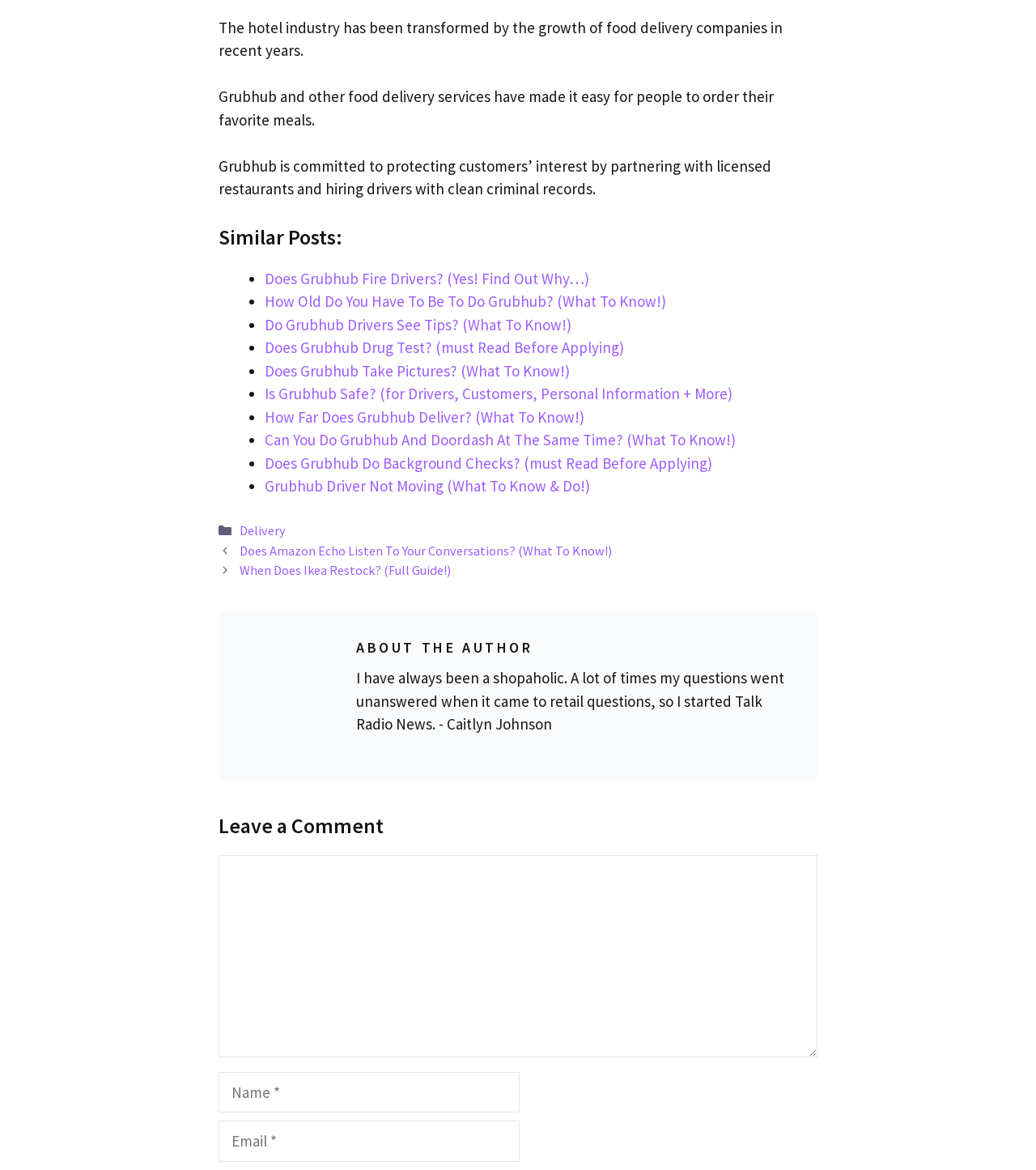Given the element description, predict the bounding box coordinates in the format (top-left x, top-left y, bottom-right x, bottom-right y), using floating point numbers between 0 and 1: parent_node: Comment name="comment"

[0.211, 0.731, 0.789, 0.904]